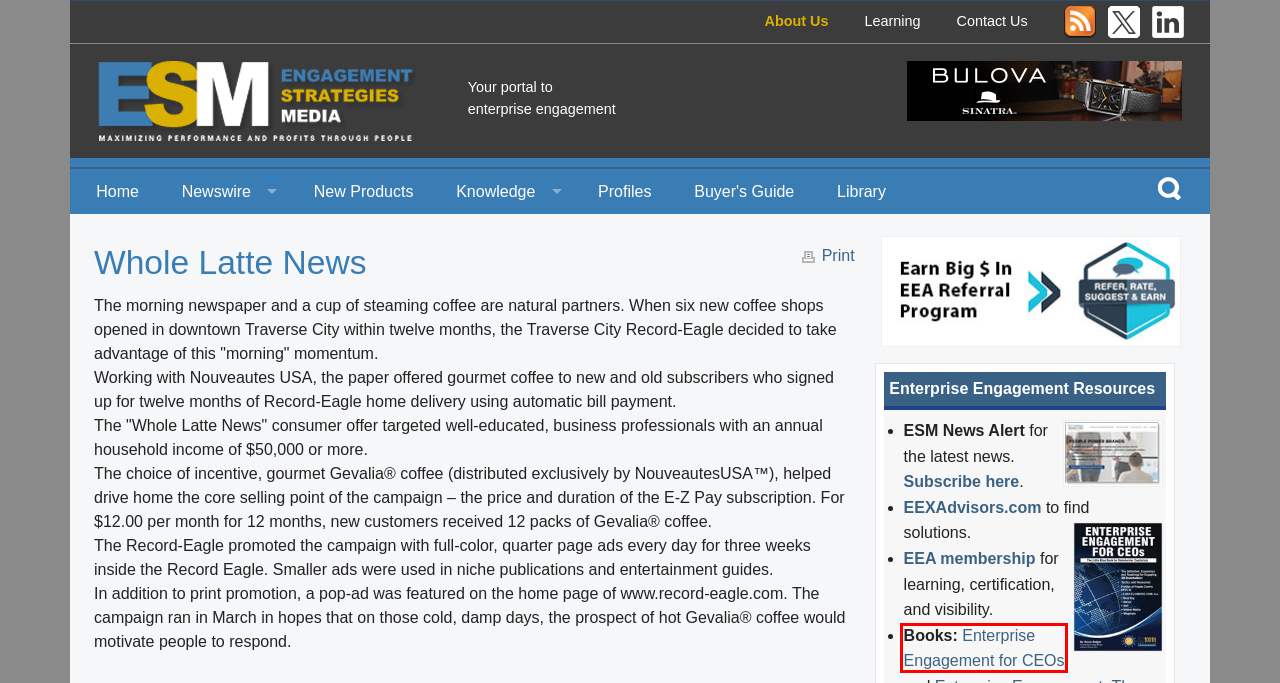You are given a screenshot depicting a webpage with a red bounding box around a UI element. Select the description that best corresponds to the new webpage after clicking the selected element. Here are the choices:
A. Get Started - Enterprise Engagement Alliance
B. ESM News Alert subscription page
C. BCAT Partners, LLC - The Enterprise Engagement Advisor Network
D. Lorandus - The Enterprise Engagement Advisor Network
E. Engagement Strategies Media:
F. Home - The Enterprise Engagement Advisor Network
G. Catalyst Performance Group Inc. - The Enterprise Engagement Advisor Network
H. Incentive Team - The Enterprise Engagement Advisor Network

E